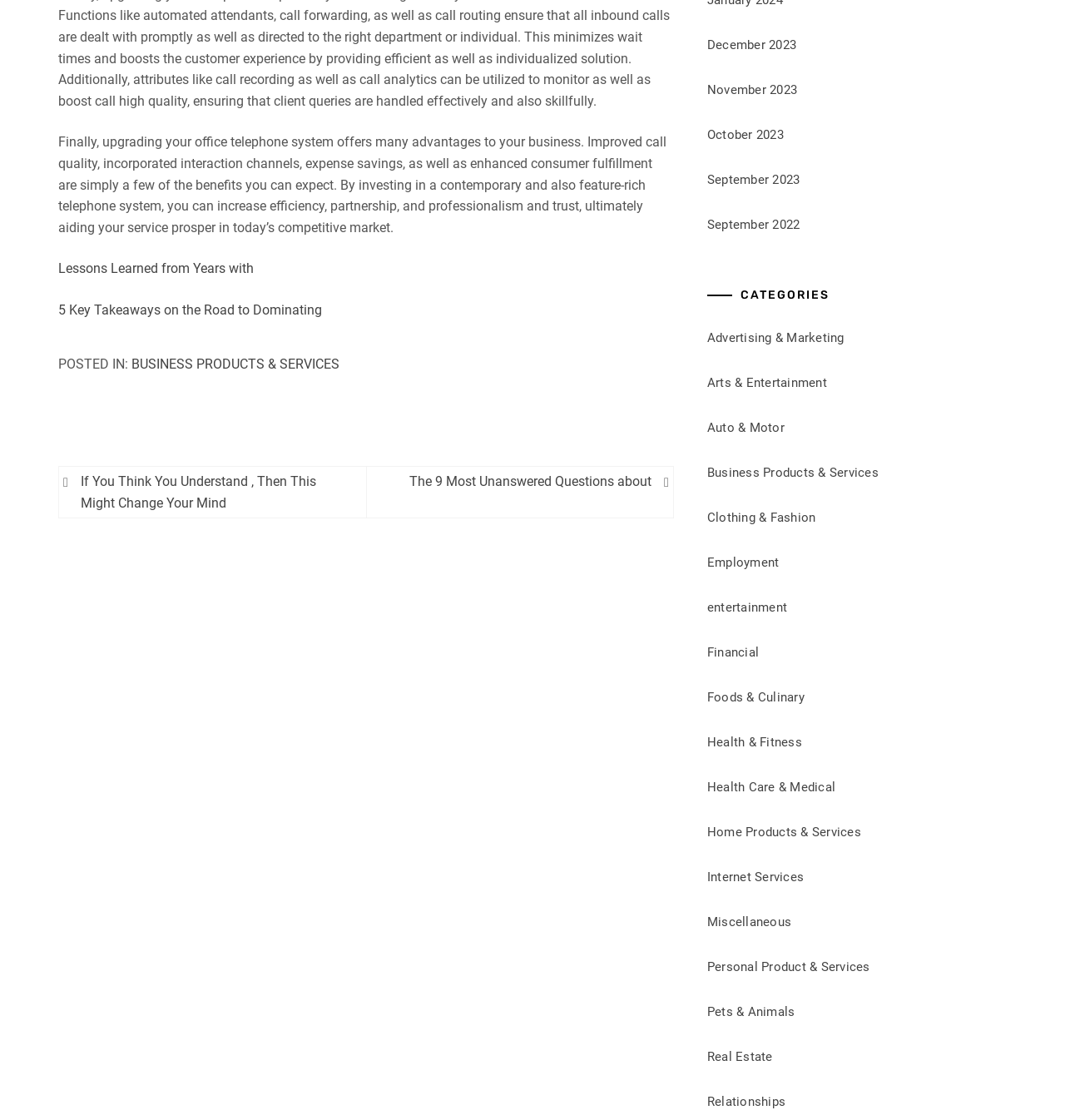What is the topic of the main article?
Please answer the question as detailed as possible.

The main article is about the advantages of upgrading an office telephone system, which can be inferred from the static text element with the ID 137.